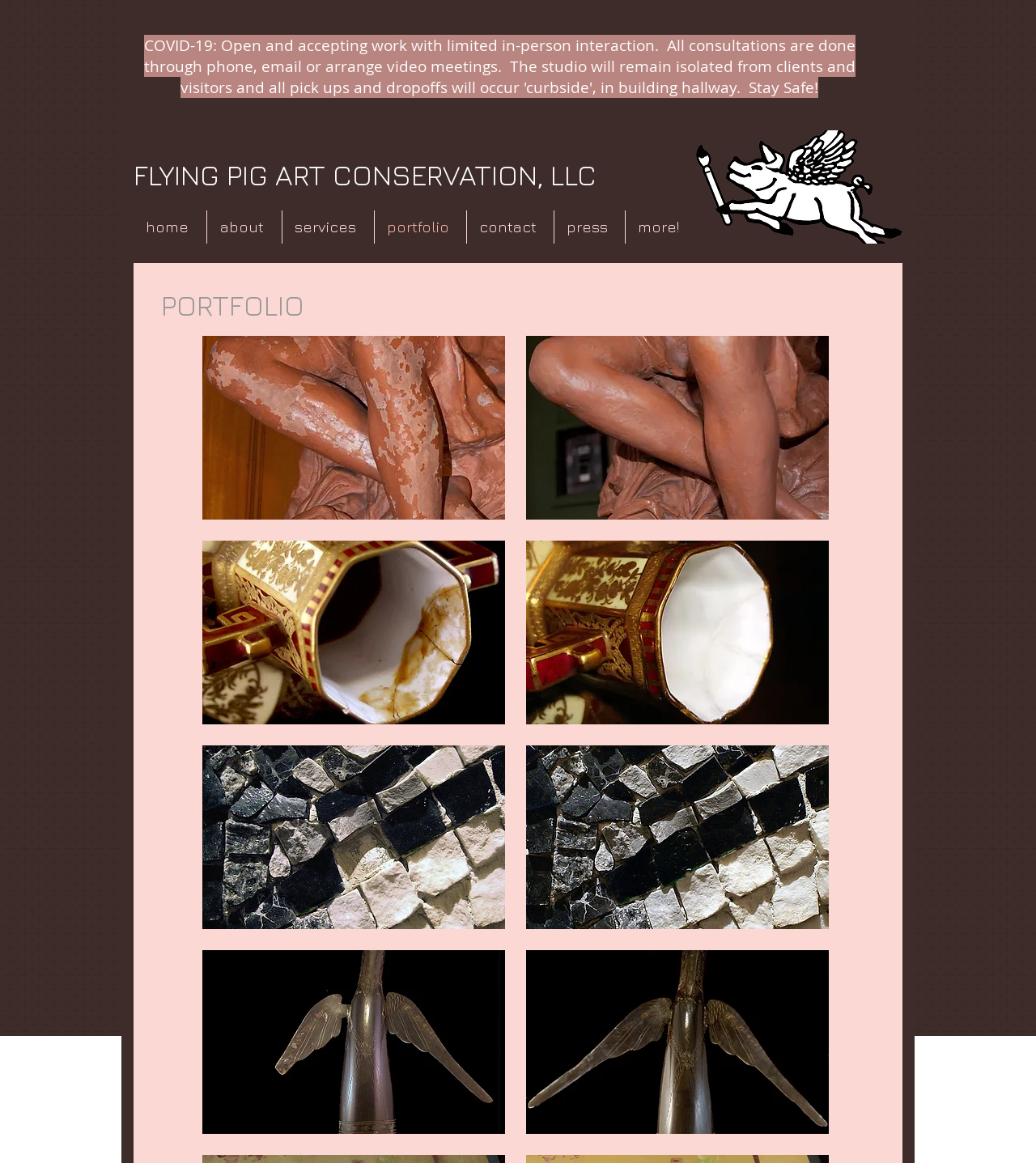Please specify the coordinates of the bounding box for the element that should be clicked to carry out this instruction: "Read about the 'Old Adhesive: After' conservation process". The coordinates must be four float numbers between 0 and 1, formatted as [left, top, right, bottom].

[0.508, 0.465, 0.8, 0.623]